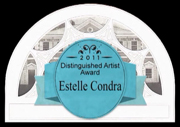What is hinted at by the architectural detail in the background?
Provide a short answer using one word or a brief phrase based on the image.

A formal setting